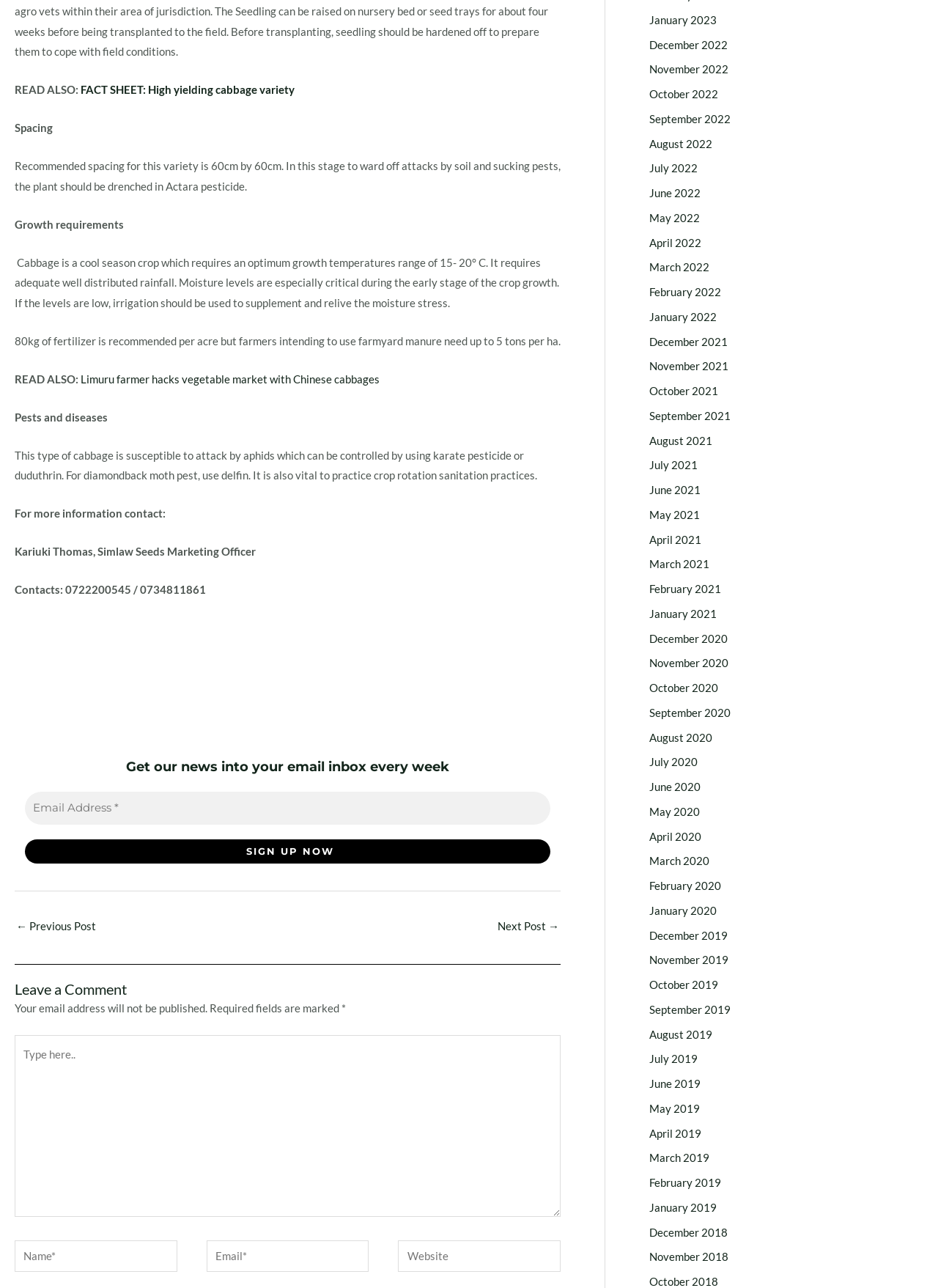Respond with a single word or phrase for the following question: 
What is the contact number of Kariuki Thomas, Simlaw Seeds Marketing Officer?

0722200545 / 0734811861